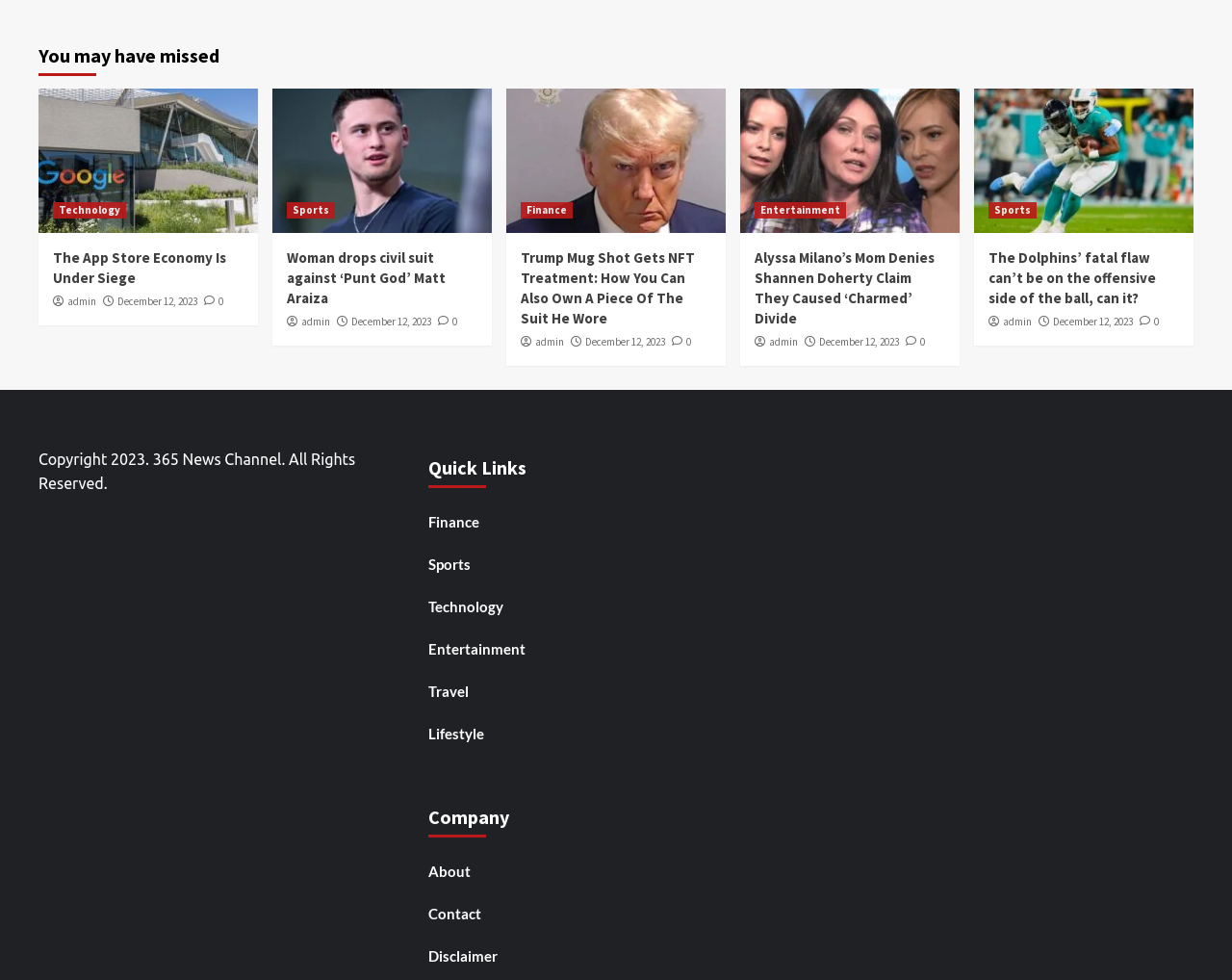Using the provided element description "December 12, 2023", determine the bounding box coordinates of the UI element.

[0.095, 0.3, 0.16, 0.314]